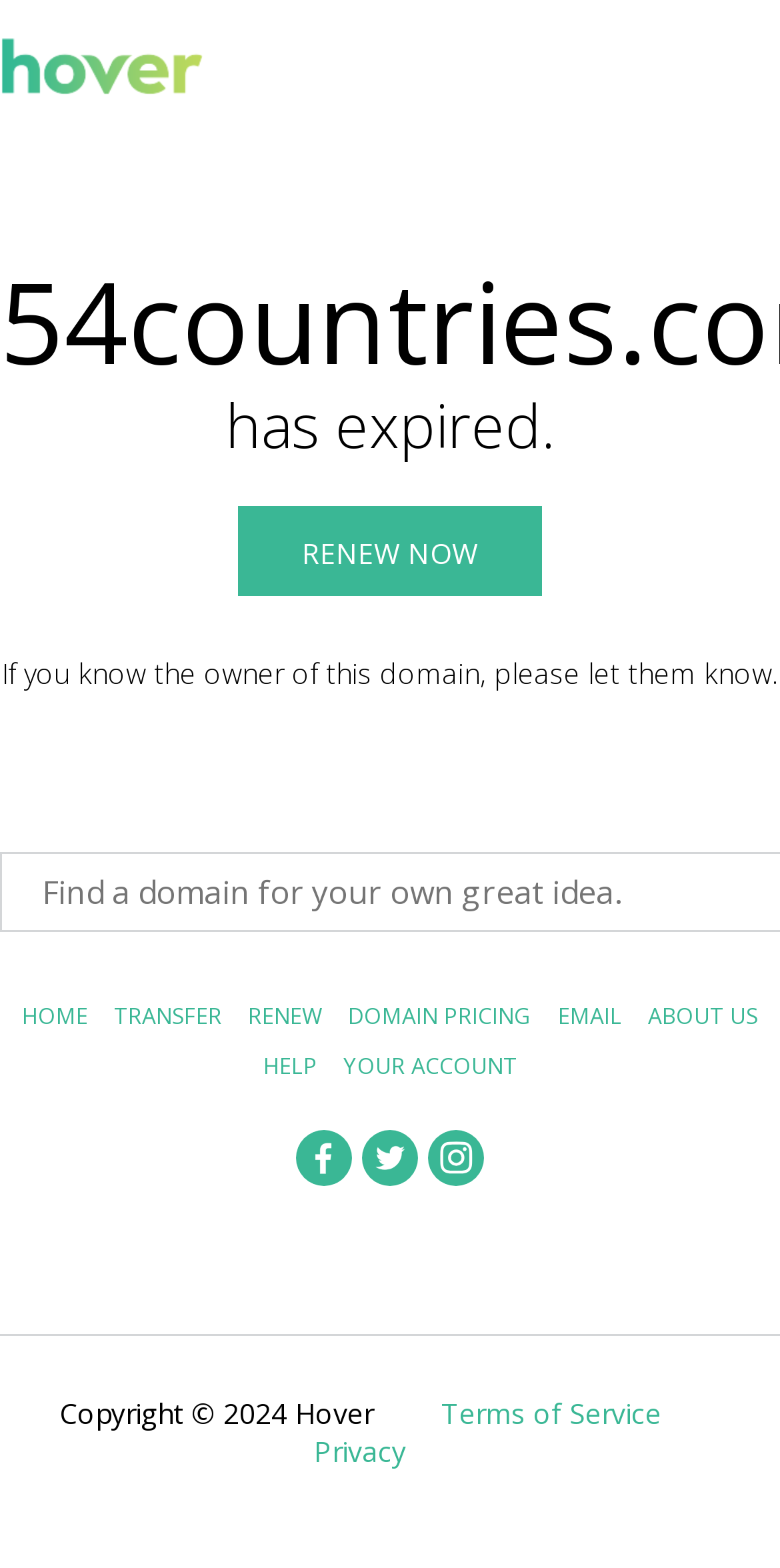Kindly respond to the following question with a single word or a brief phrase: 
How many navigation links are available at the top of the webpage?

6